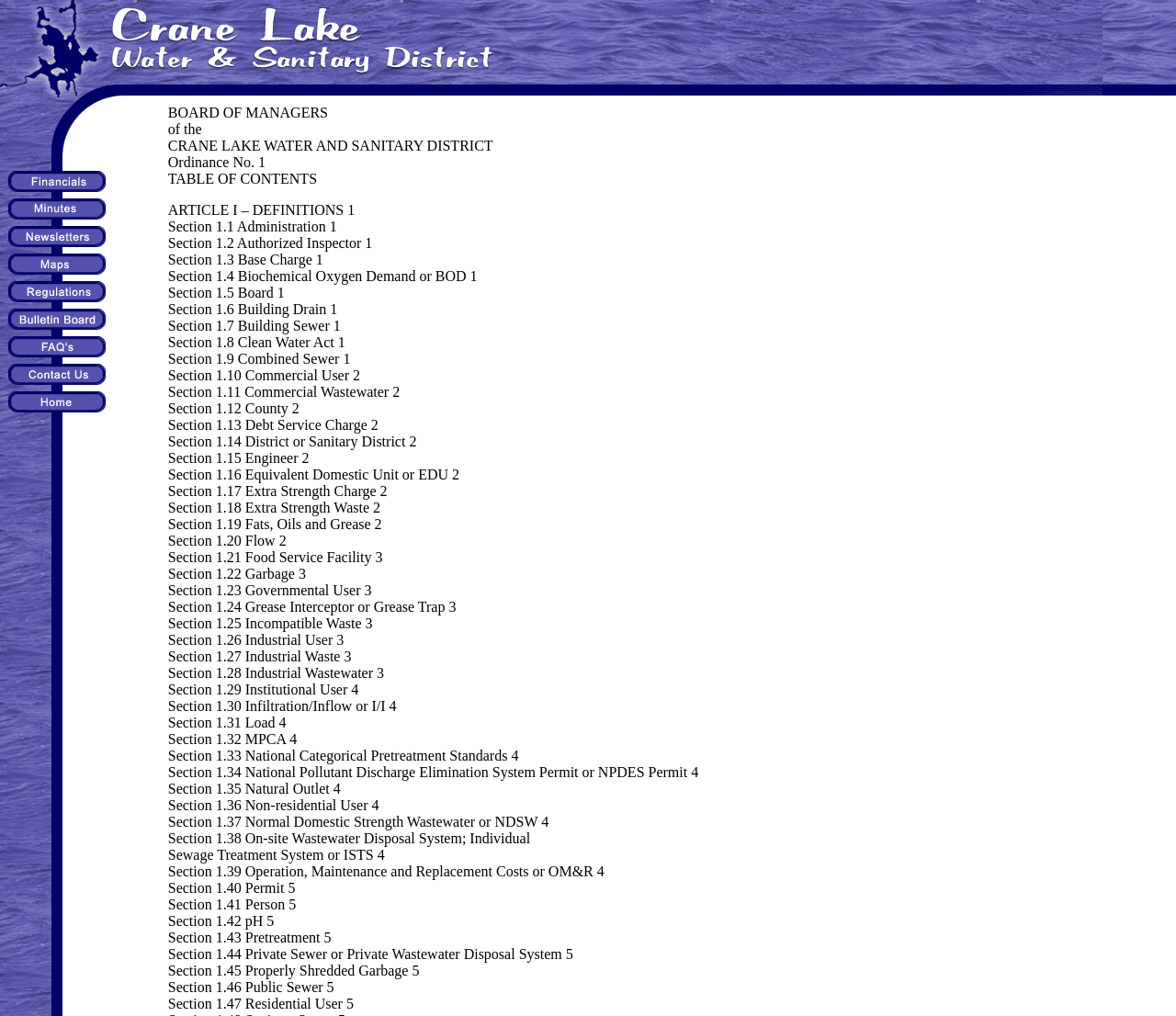What is the topic of Ordinance No. 1?
Please give a well-detailed answer to the question.

I found the answer by looking at the text in the StaticText element with the bounding box coordinates [0.143, 0.152, 0.226, 0.167]. The text is 'Ordinance No. 1' and it is followed by 'TABLE OF CONTENTS' and 'ARTICLE I – DEFINITIONS 1'.